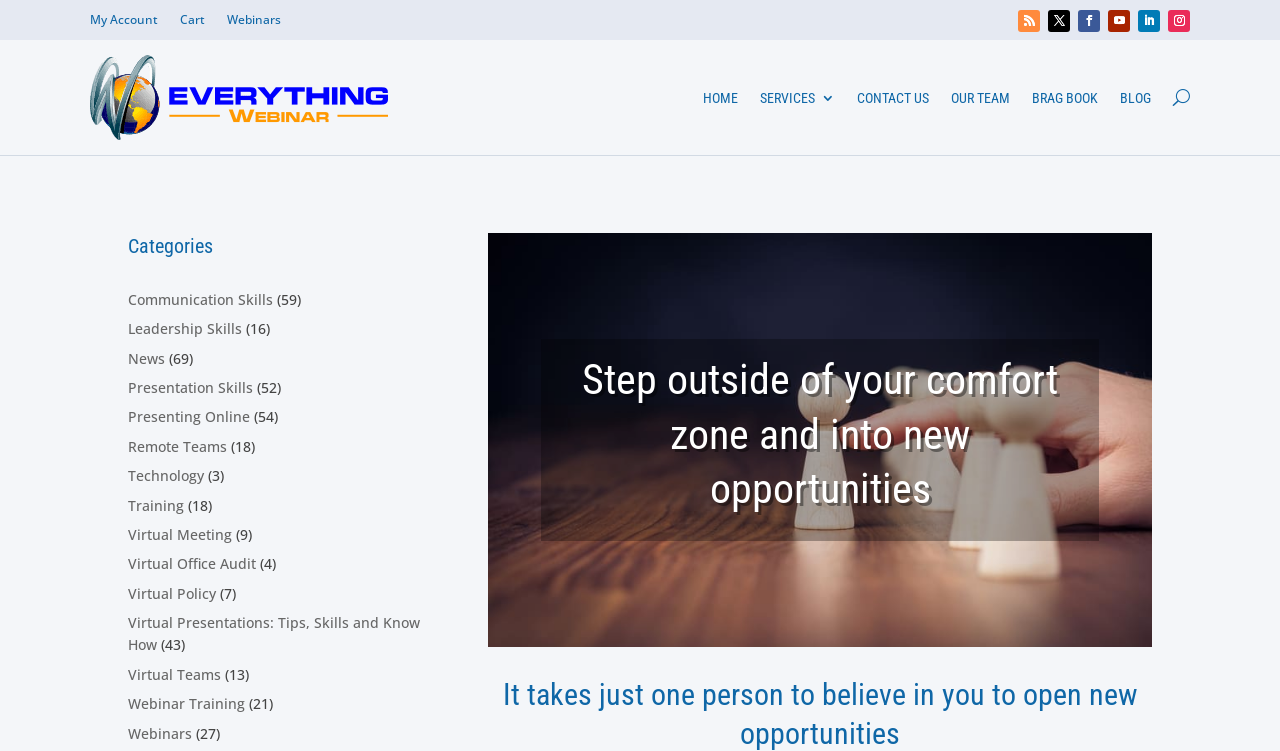Identify and provide the main heading of the webpage.

Step outside of your comfort zone and into new opportunities